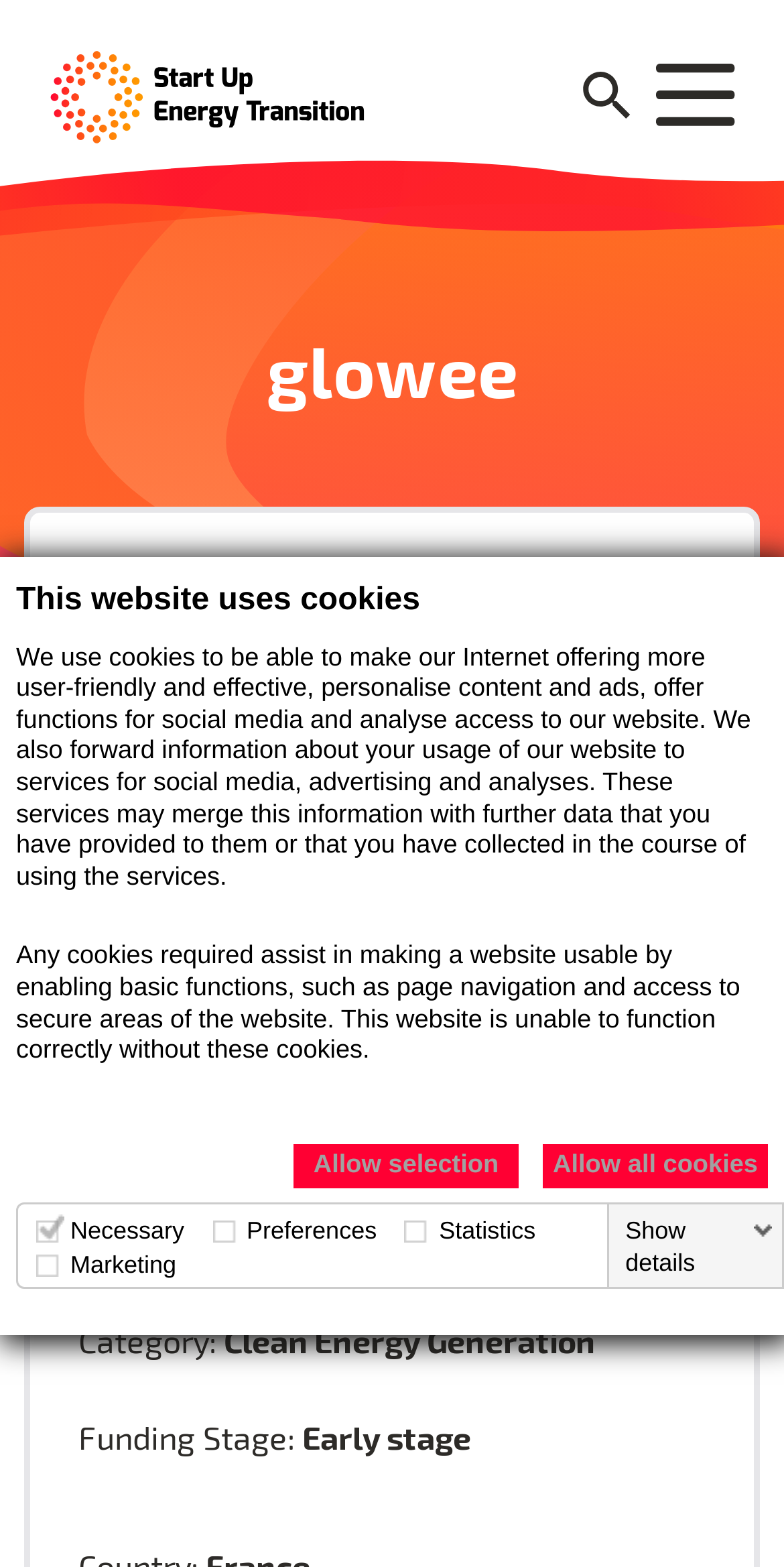Give a one-word or one-phrase response to the question: 
What is the function of necessary cookies?

Enable basic functions